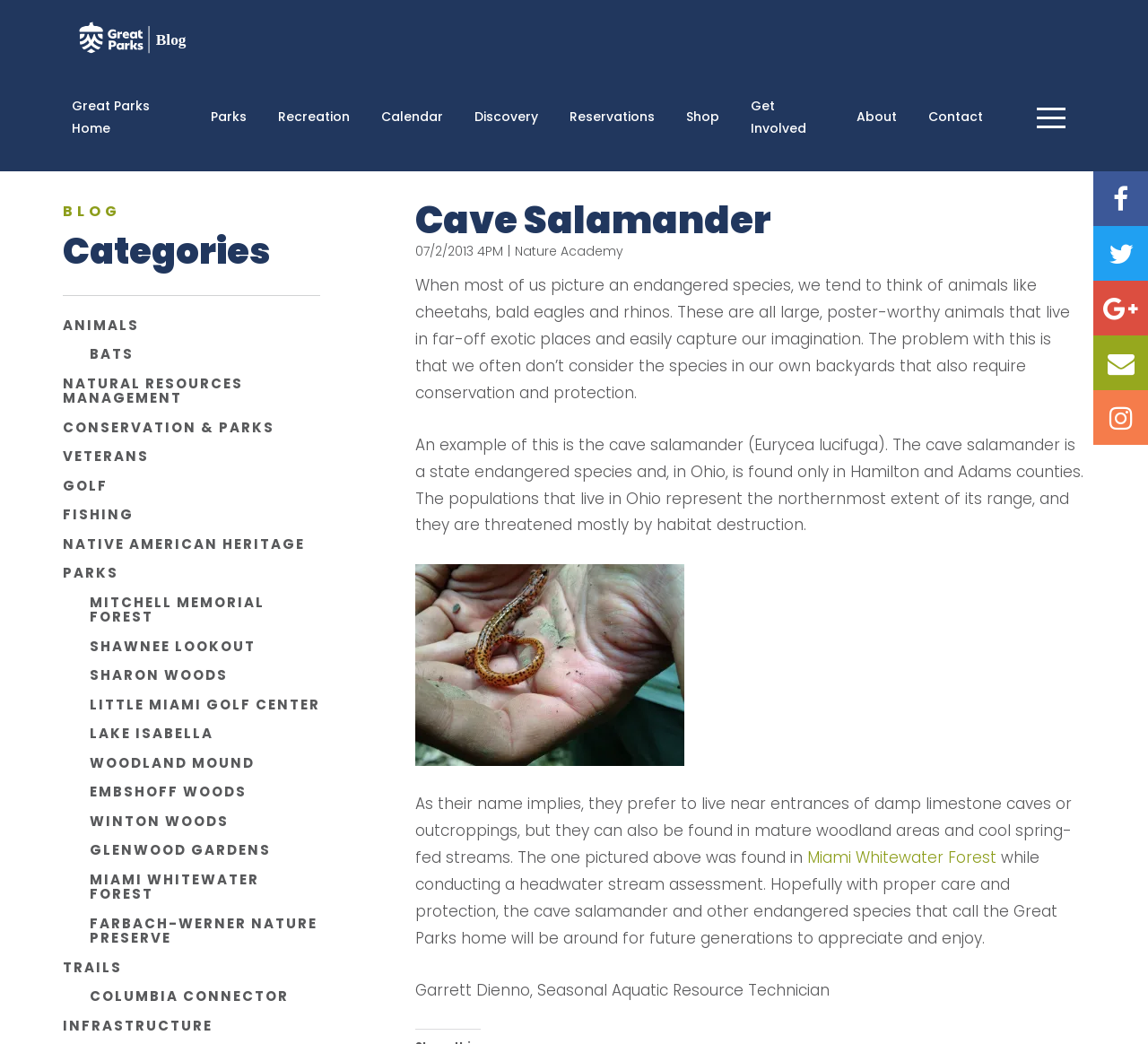Answer this question in one word or a short phrase: What is the name of the blog?

Cave Salamander - Great Parks of Hamilton County Blog